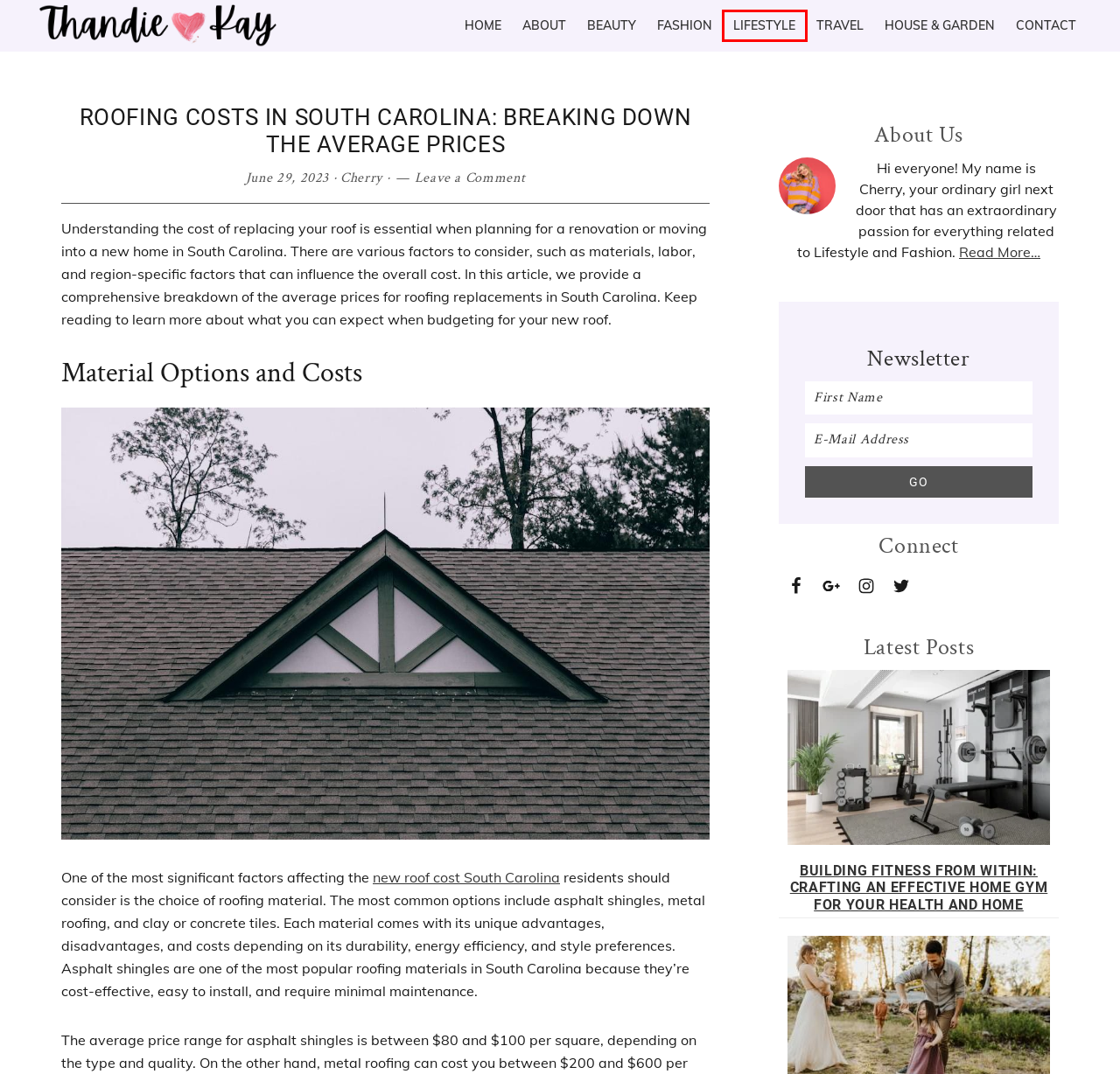Given a webpage screenshot with a red bounding box around a particular element, identify the best description of the new webpage that will appear after clicking on the element inside the red bounding box. Here are the candidates:
A. Fashion
B. Lifestyle
C. About
D. Contact
E. Building Fitness from Within: Crafting an Effective Home Gym for Your Health and Home
F. Thandie Kay – Fashion & Lifestyle Blog
G. South Carolina Roofing Contractors | Connect In Seconds!
H. Travel

B